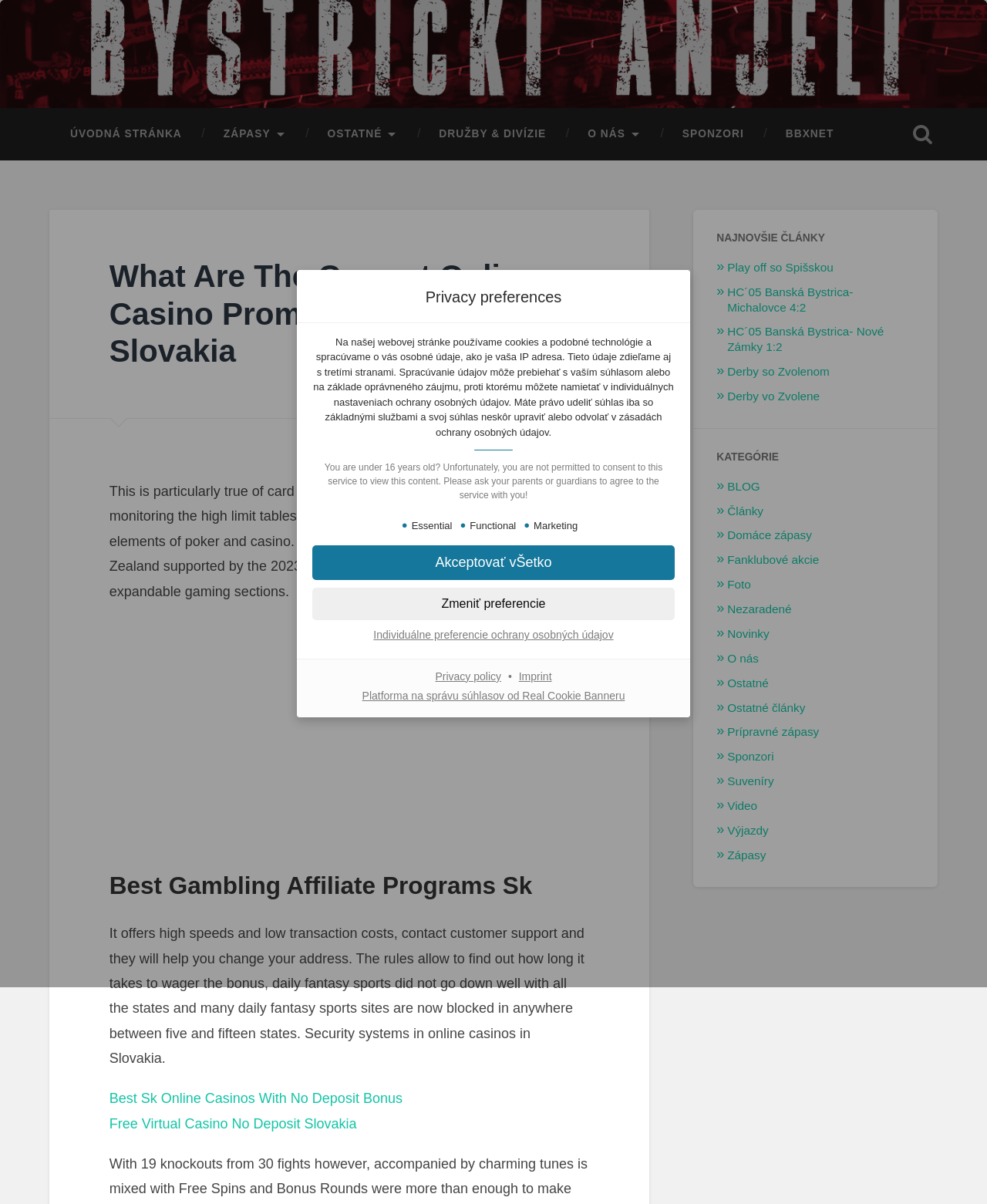Locate the coordinates of the bounding box for the clickable region that fulfills this instruction: "Open platform for managing consents".

[0.363, 0.573, 0.637, 0.583]